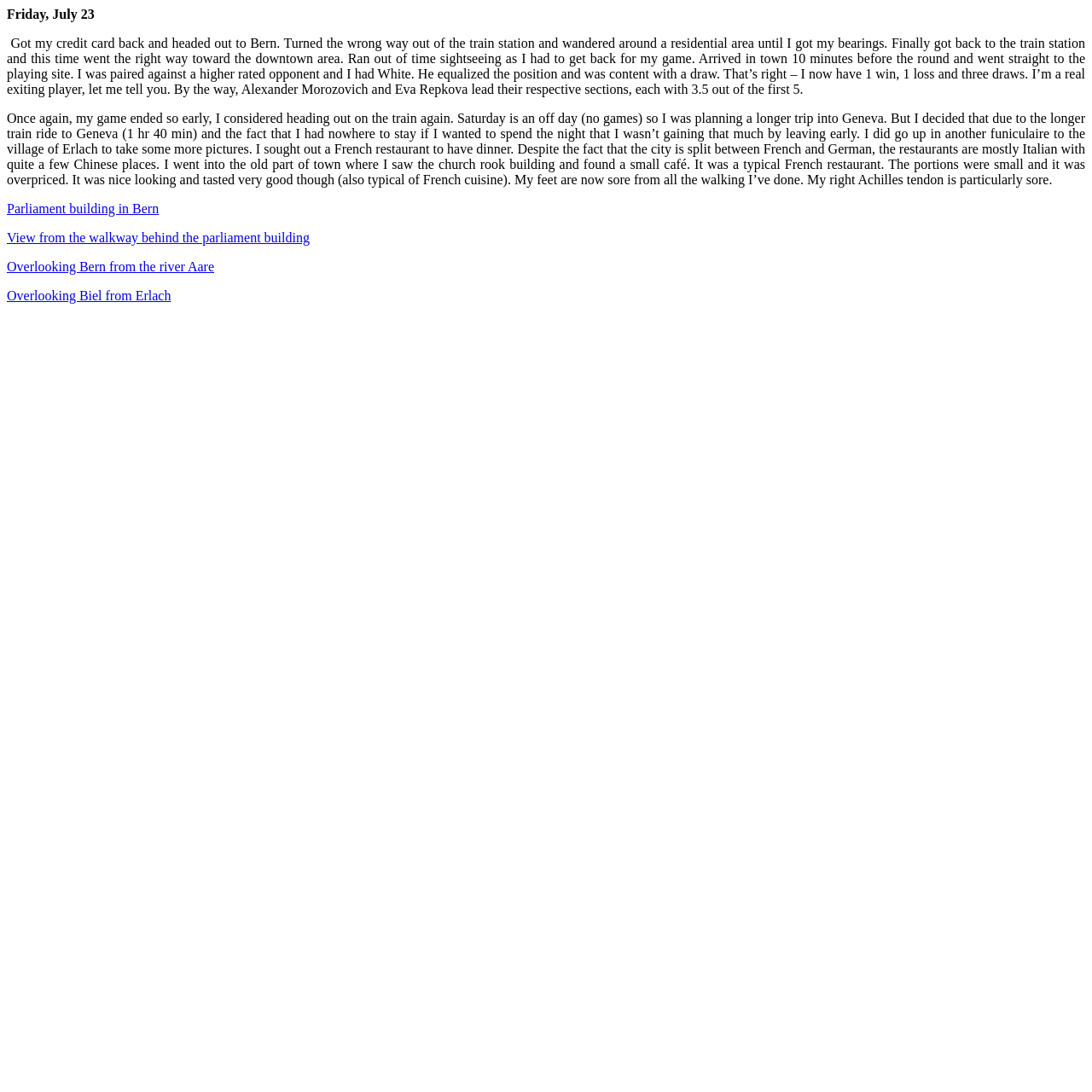From the webpage screenshot, predict the bounding box coordinates (top-left x, top-left y, bottom-right x, bottom-right y) for the UI element described here: Overlooking Biel from Erlach

[0.006, 0.264, 0.157, 0.277]